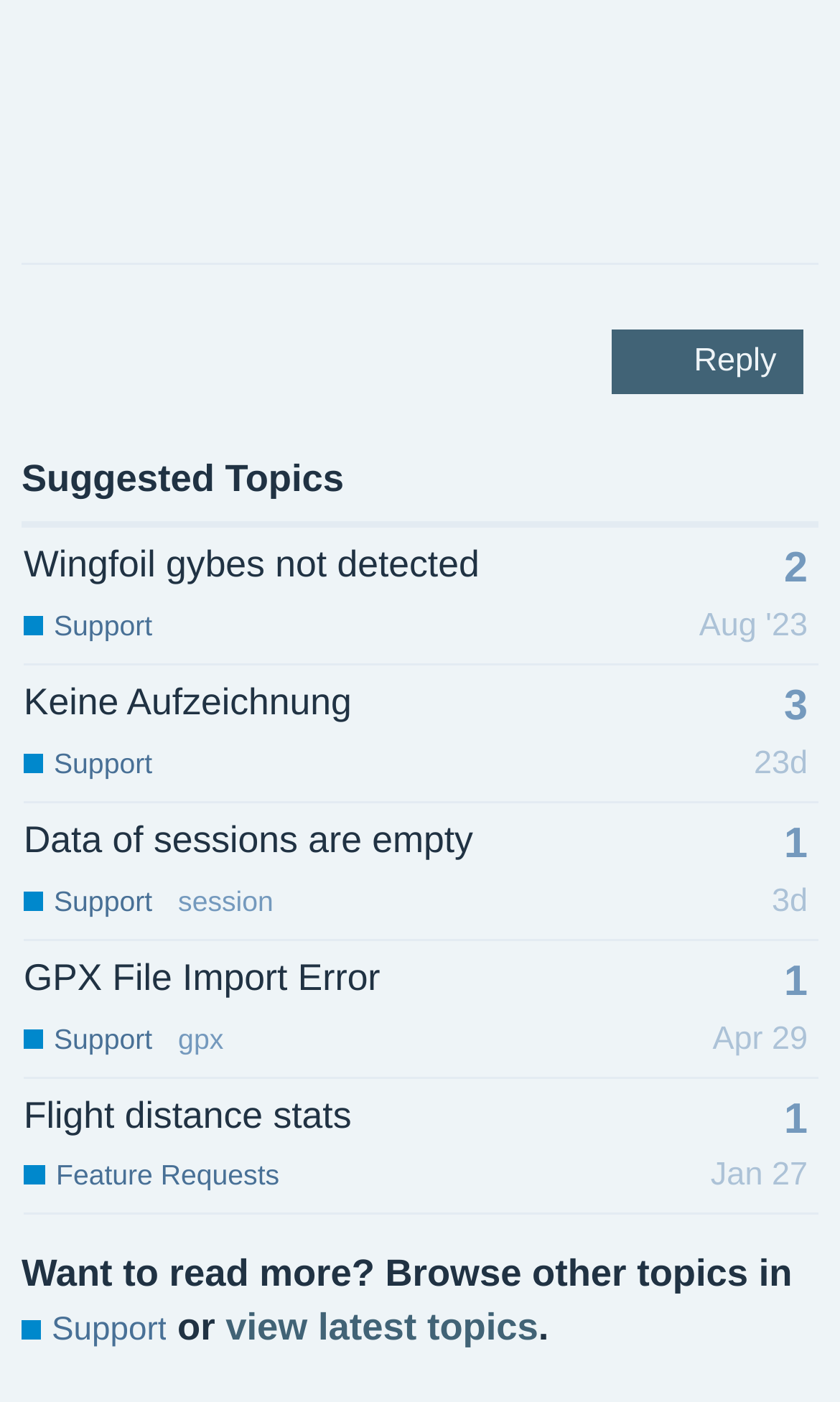Using the information in the image, give a detailed answer to the following question: What is the date of the first post of the topic 'Data of sessions are empty'?

The date of the first post of the topic 'Data of sessions are empty' can be found by looking at the generic element that contains the text 'First post: Jun 5, 2024 7:38 pm'. This element is located within the gridcell element that contains the topic title and other relevant information.